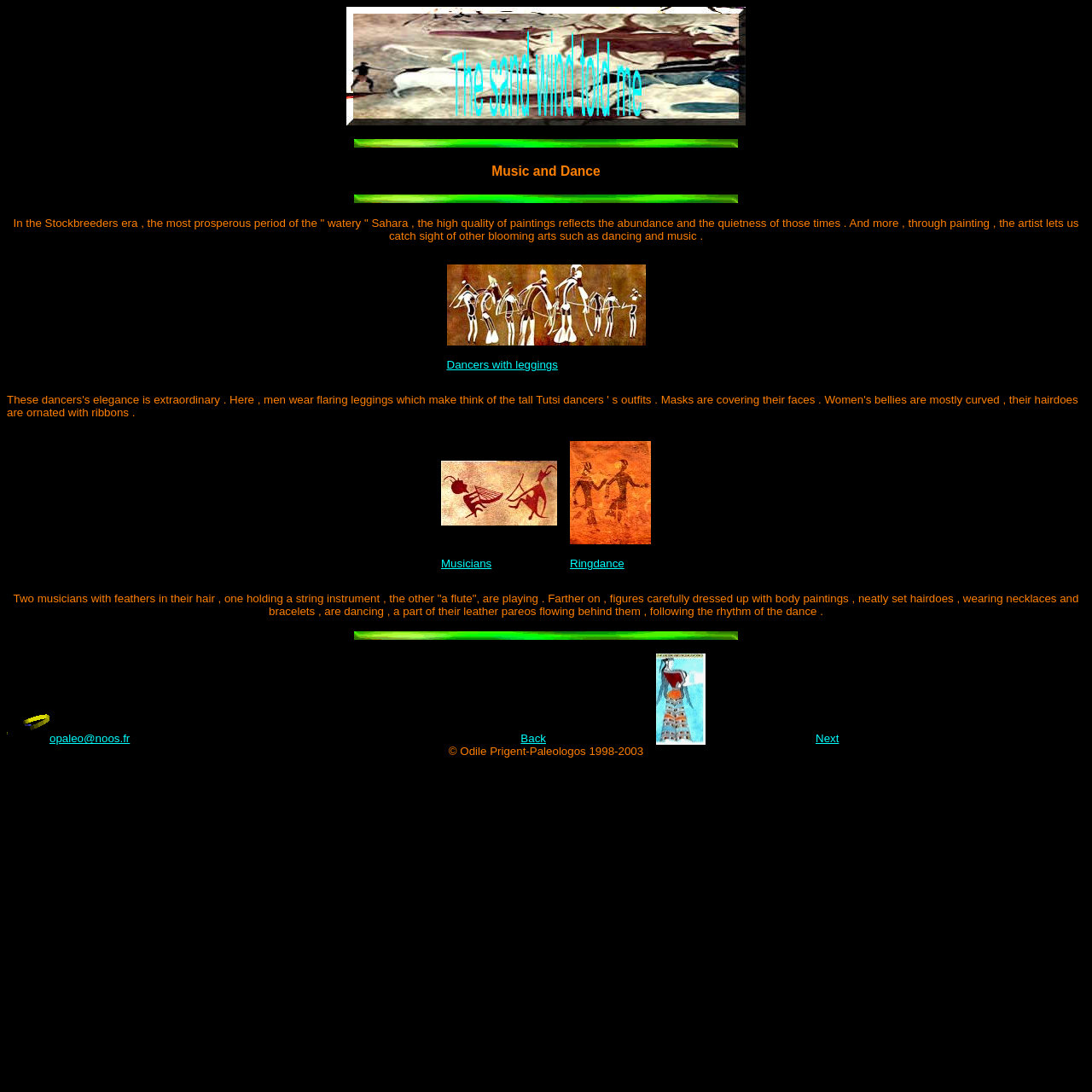Based on the image, provide a detailed response to the question:
How many links are there in the last table on this webpage?

In the last table, I found three link elements: 'opaleo@noos.fr', 'Back', and 'Next', which indicates that there are three links in the last table on this webpage.